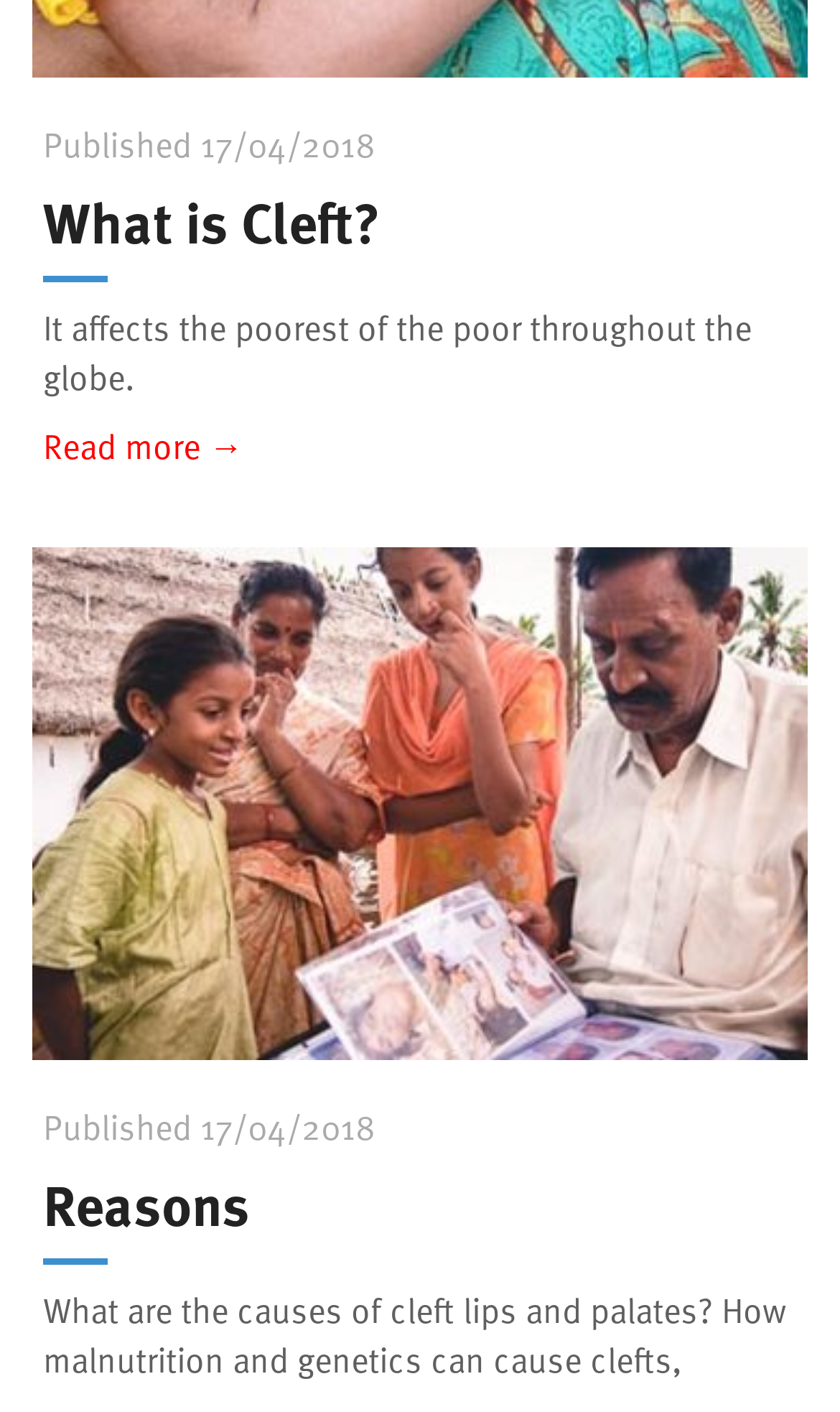Please examine the image and answer the question with a detailed explanation:
What is the focus of the webpage?

The webpage is focused on providing information about cleft lips and palates, including their causes, effects, and possibly treatment options. The various sections on the webpage, such as 'What is Cleft?' and 'Reasons', suggest that the webpage is a resource for learning about clefts.